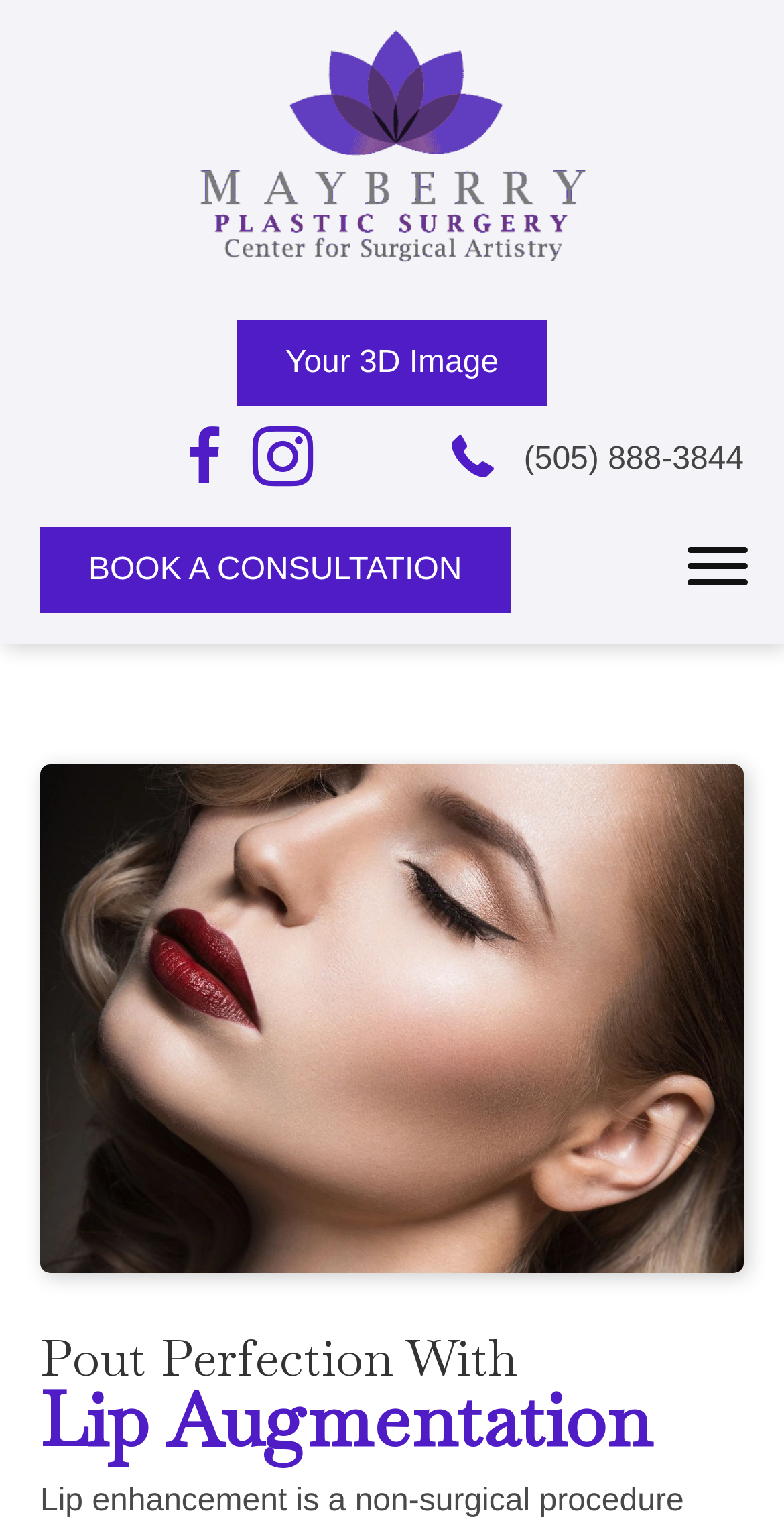Generate the main heading text from the webpage.

Pout Perfection With
Lip Augmentation